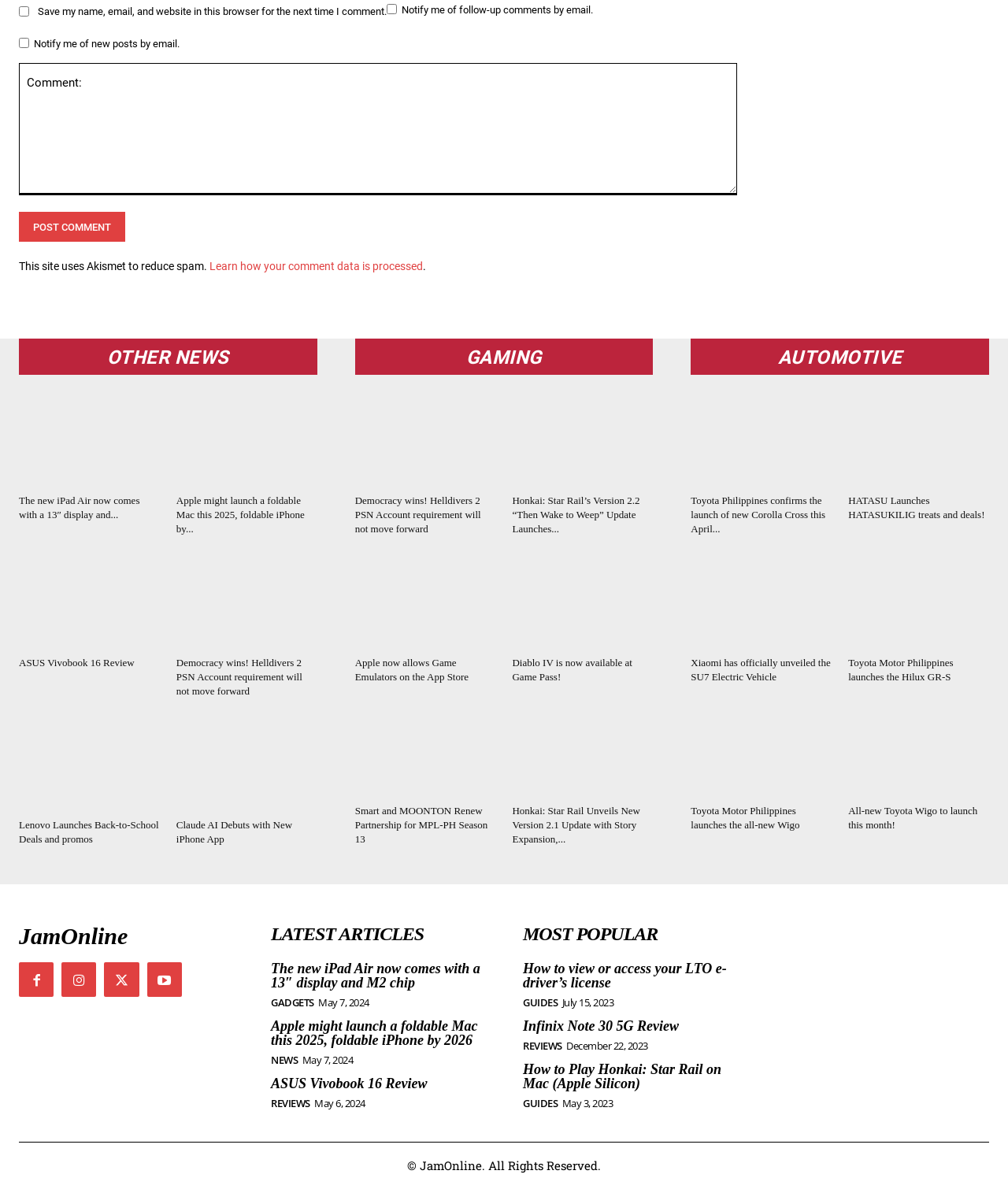What is the topic of the heading 'OTHER NEWS'?
Look at the webpage screenshot and answer the question with a detailed explanation.

The heading 'OTHER NEWS' is a category title, and it is followed by several links and images, suggesting that it is a collection of news articles or updates. Therefore, the topic of this heading is news.